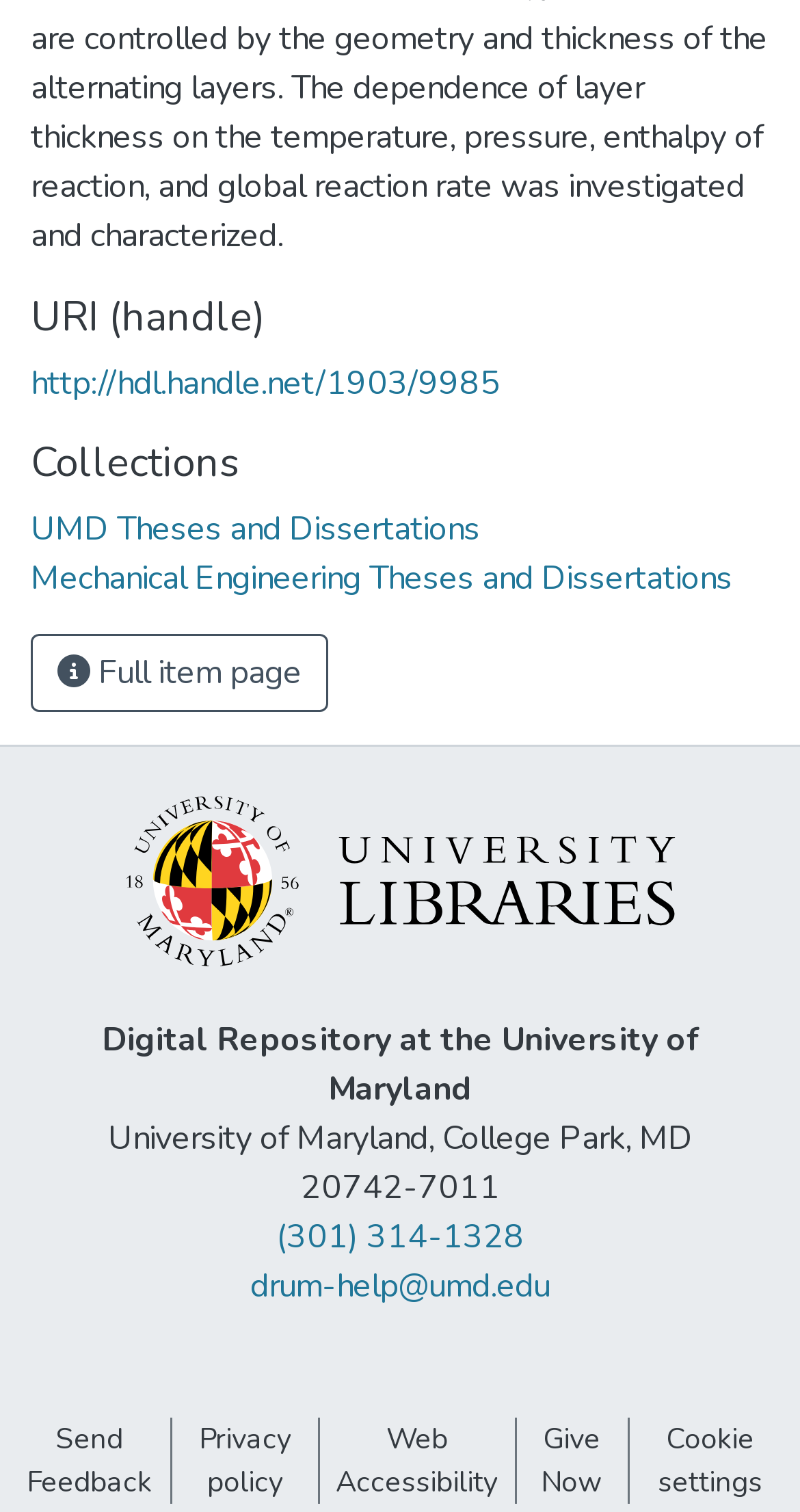Use a single word or phrase to answer the question: What is the phone number of the university?

(301) 314-1328